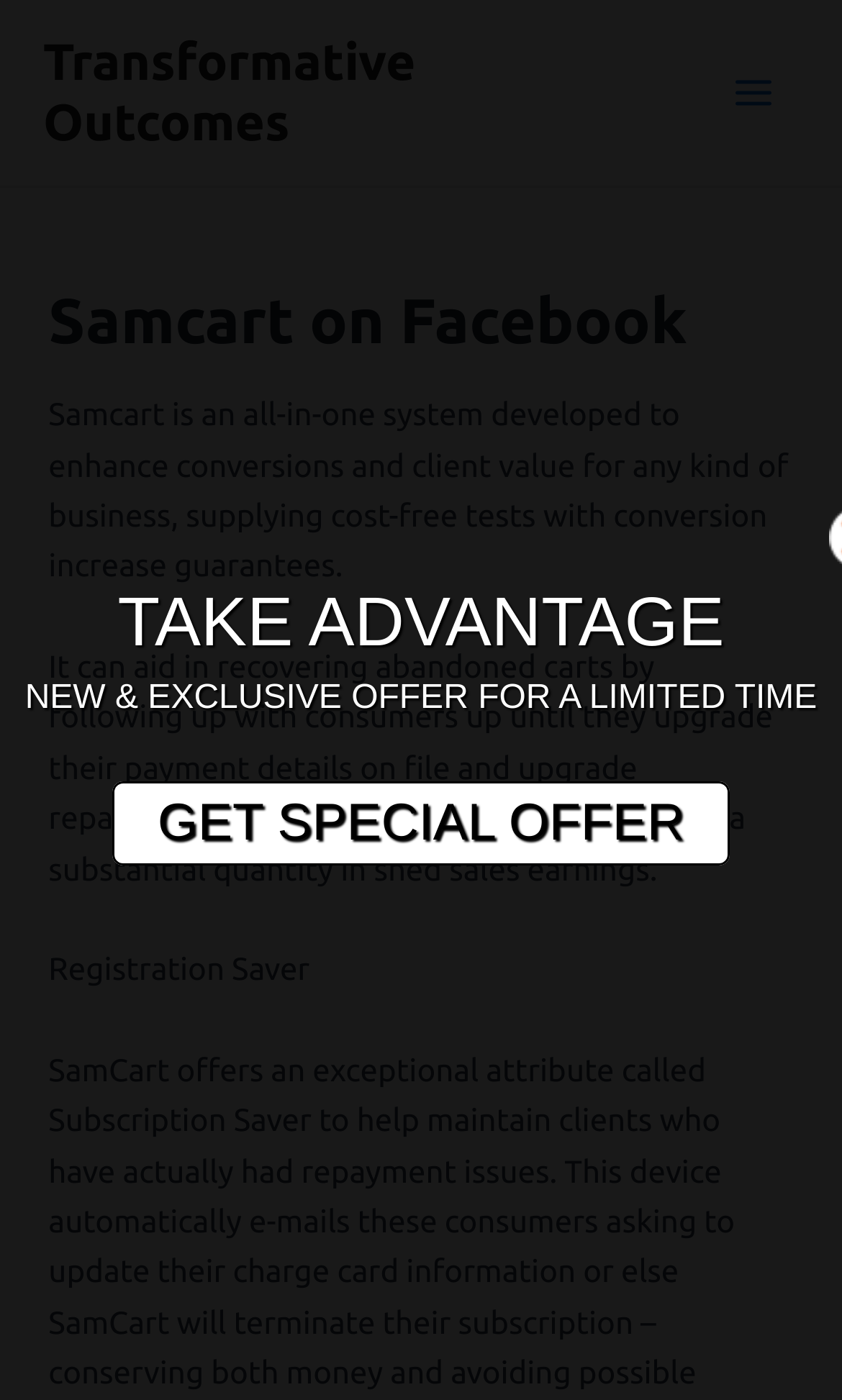Give a detailed account of the webpage, highlighting key information.

The webpage is about Samcart and its integration with Facebook for marketing purposes. At the top, there is a link titled "Transformative Outcomes" positioned near the left edge of the page. To the right of this link, a button labeled "Main Menu" is located, which is accompanied by a small image.

Below these elements, a header section is displayed, containing a heading that reads "Samcart on Facebook". This section also includes a brief description of Samcart, stating that it is an all-in-one system designed to enhance conversions and client value for any business, offering free trials with conversion increase guarantees. Additionally, there is a paragraph explaining how Samcart can help recover abandoned carts by following up with customers until they update their payment details.

Further down, there is a section with a prominent text "TAKE ADVANTAGE" positioned near the top-left corner. Below this, a limited-time offer is announced, with a link labeled "GET SPECIAL OFFER" placed to the right of the announcement. The offer is described as "NEW & EXCLUSIVE" and is only available for a limited time.